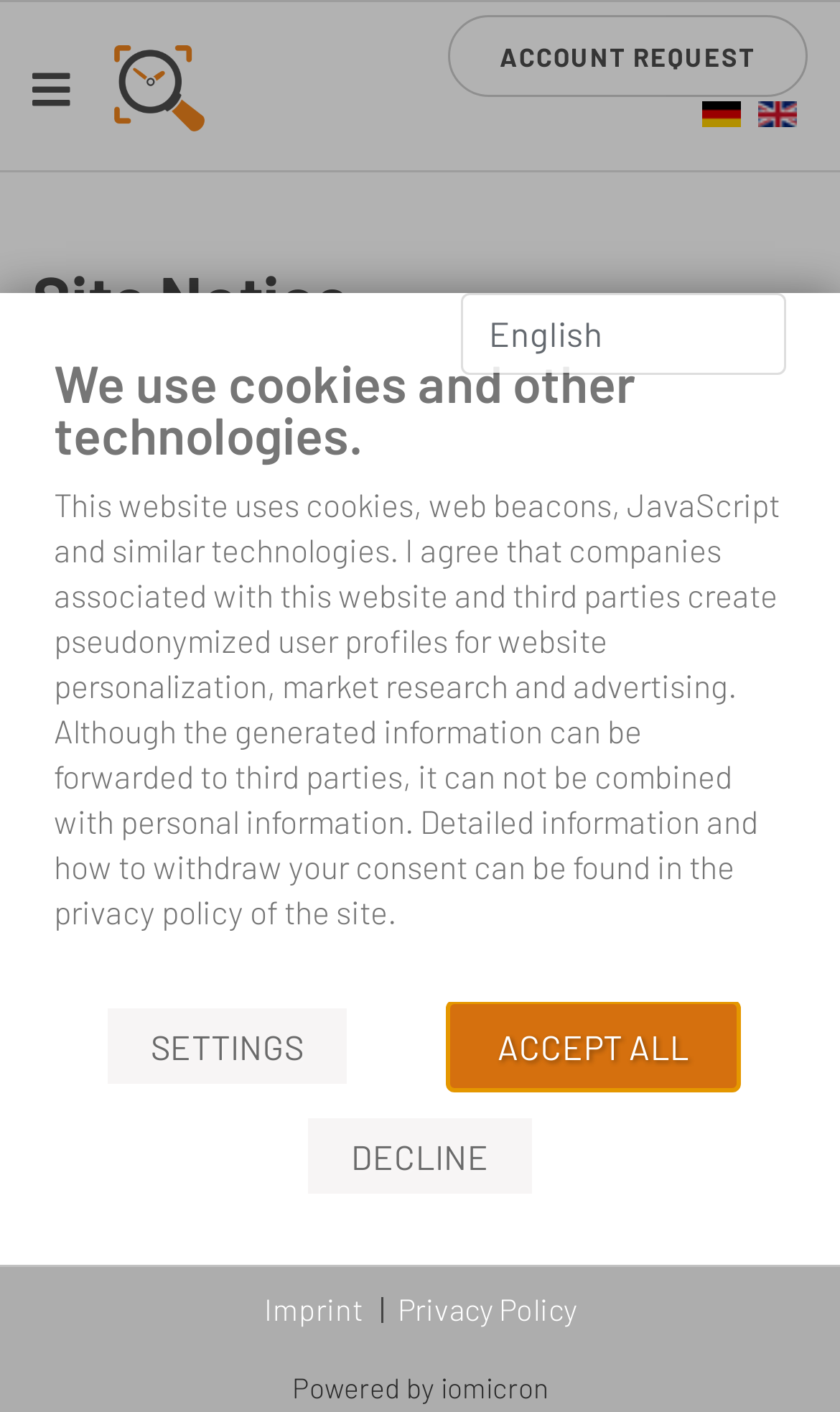Determine the bounding box coordinates of the region to click in order to accomplish the following instruction: "Change to English". Provide the coordinates as four float numbers between 0 and 1, specifically [left, top, right, bottom].

[0.903, 0.072, 0.949, 0.09]